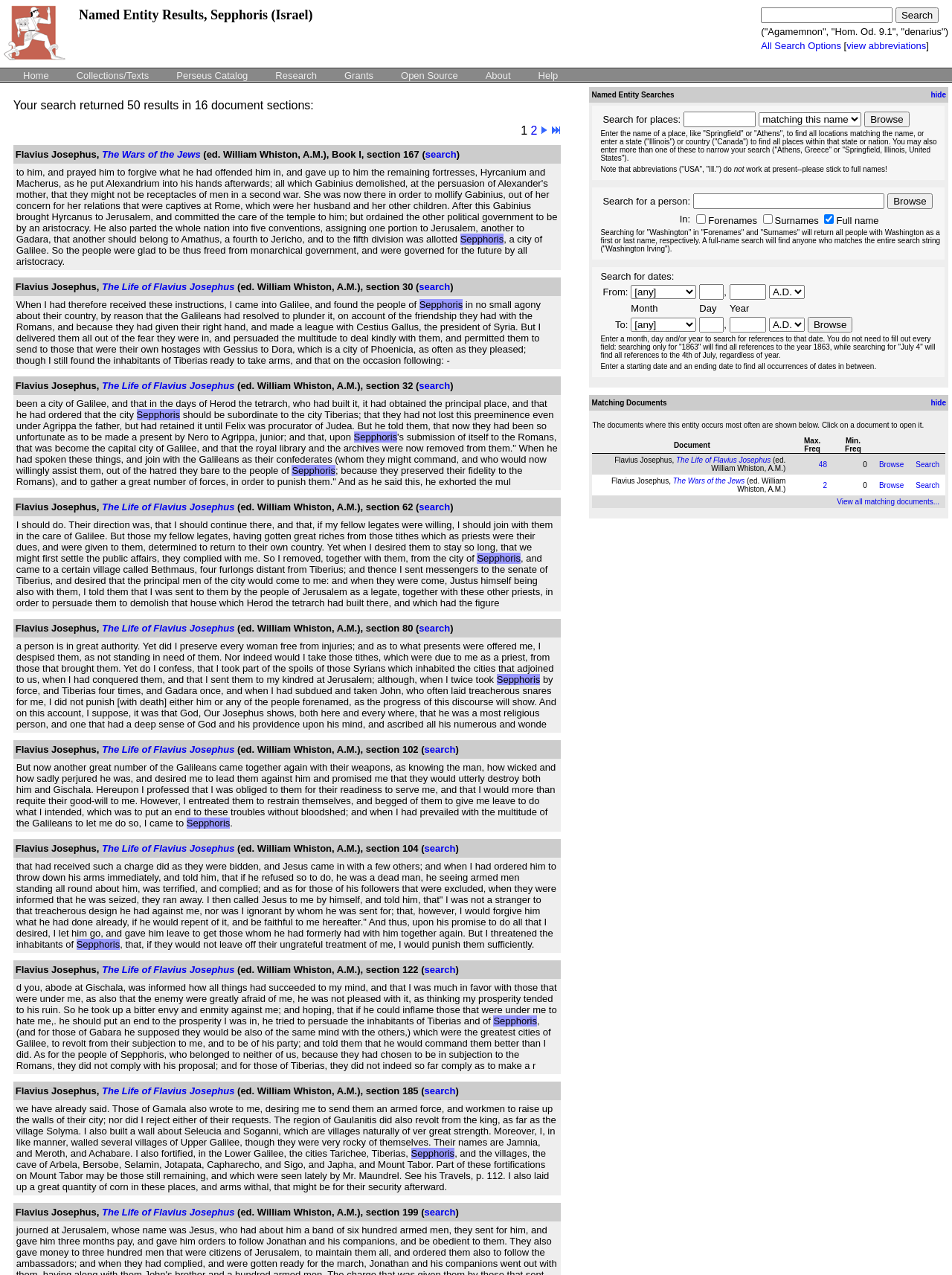Given the description All Search Options, predict the bounding box coordinates of the UI element. Ensure the coordinates are in the format (top-left x, top-left y, bottom-right x, bottom-right y) and all values are between 0 and 1.

[0.799, 0.031, 0.884, 0.04]